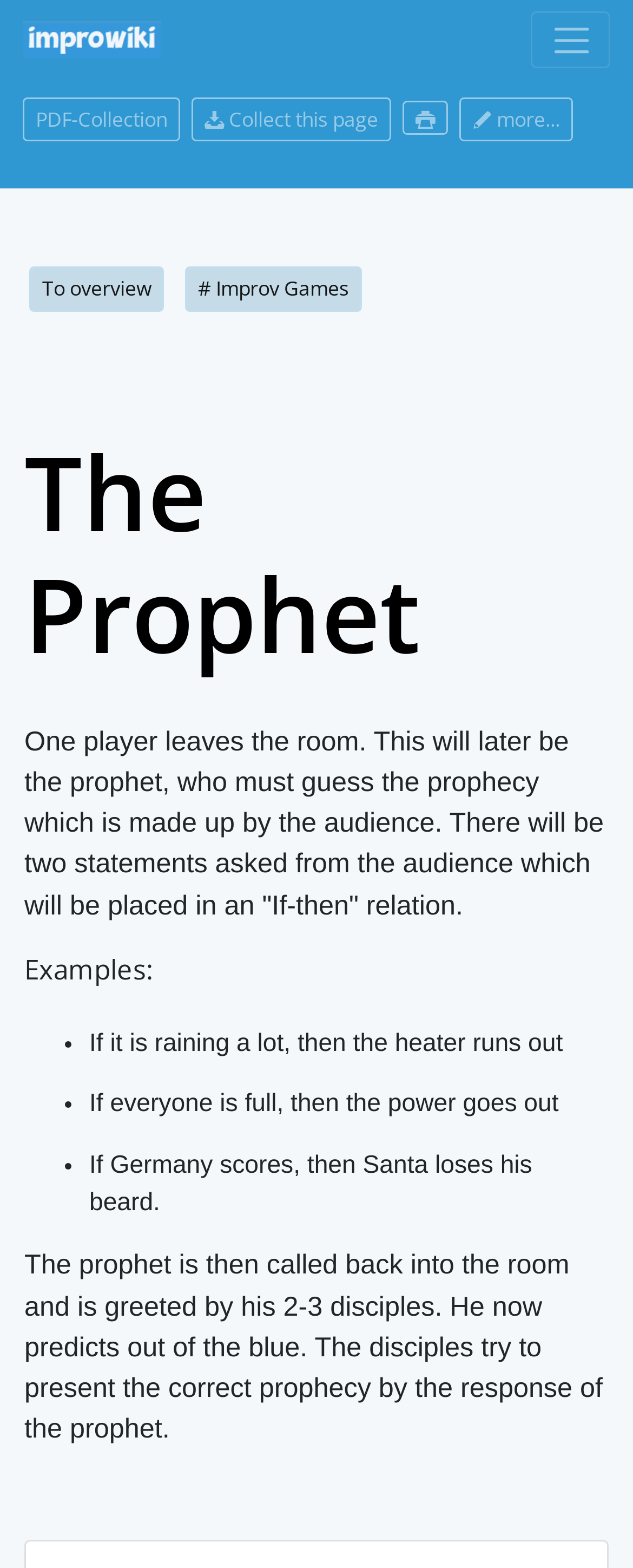What is the format of the statements asked from the audience?
Please craft a detailed and exhaustive response to the question.

The webpage explains that the two statements asked from the audience will be placed in an 'If-then' relation, as shown in the examples provided, such as 'If it is raining a lot, then the heater runs out'.